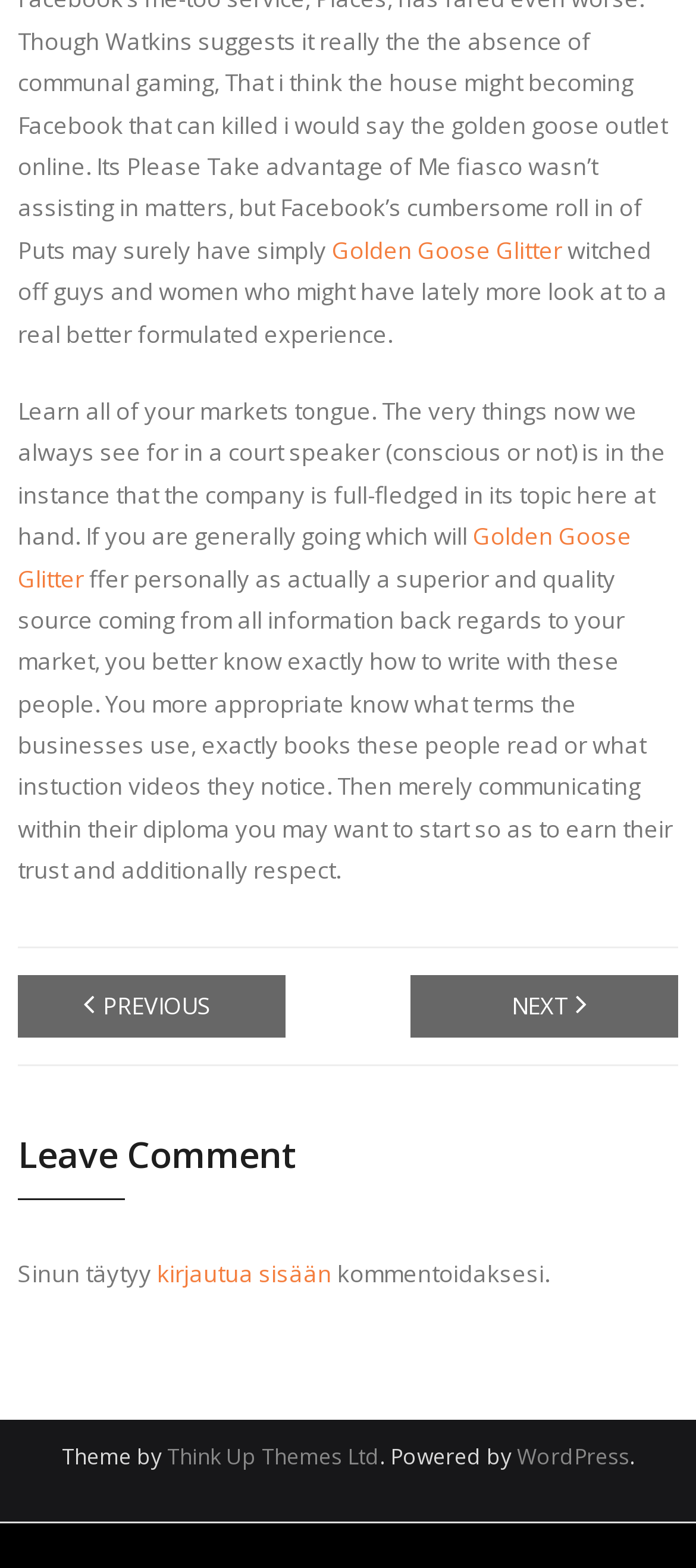Provide the bounding box coordinates of the UI element this sentence describes: "kirjautua sisään".

[0.226, 0.801, 0.477, 0.822]